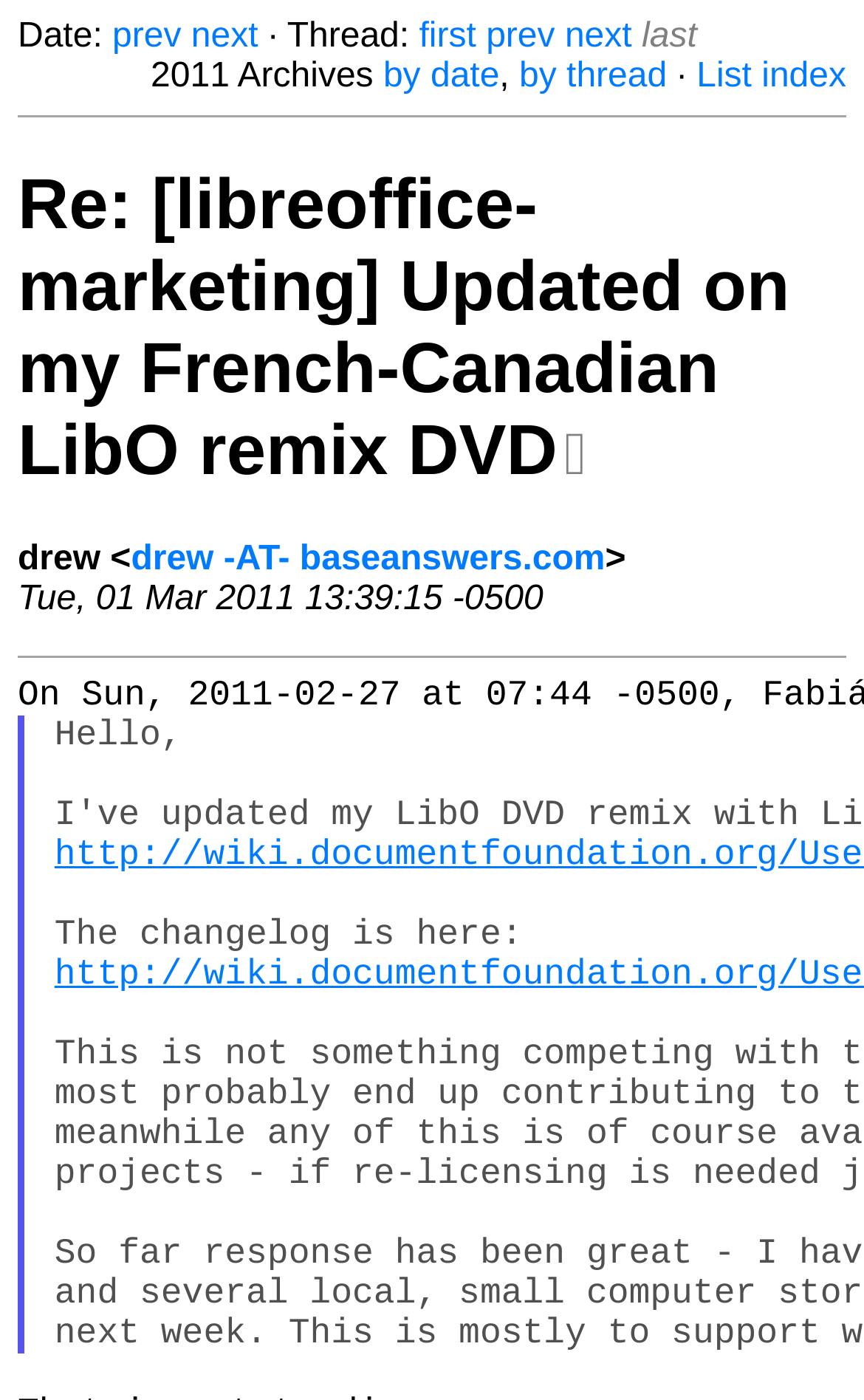What is the topic of the email?
Based on the image, provide your answer in one word or phrase.

LibO remix DVD